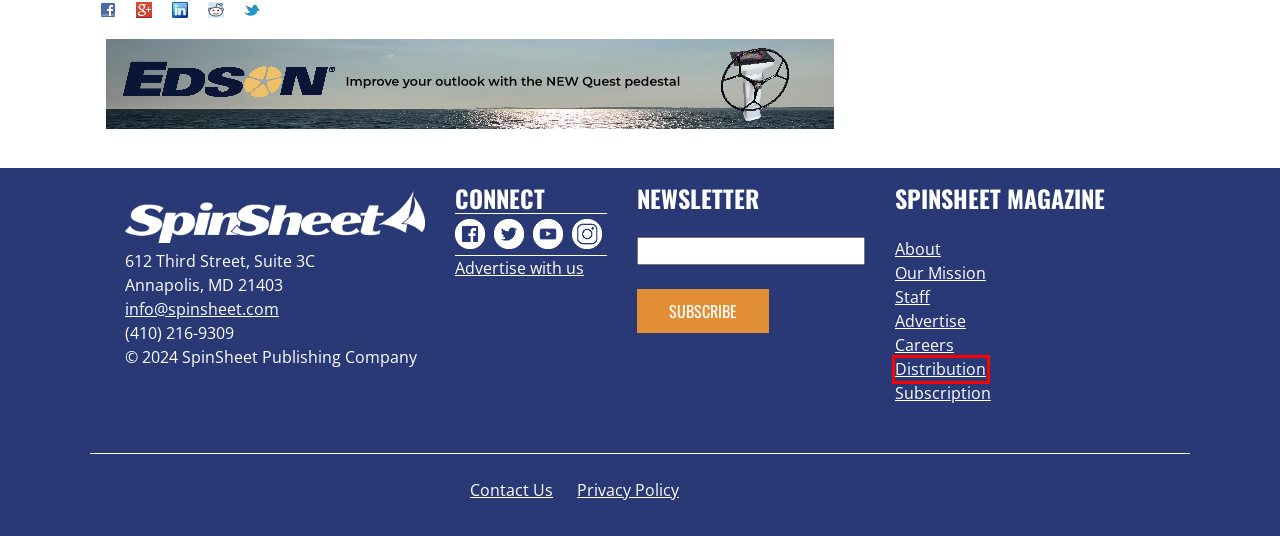You have been given a screenshot of a webpage, where a red bounding box surrounds a UI element. Identify the best matching webpage description for the page that loads after the element in the bounding box is clicked. Options include:
A. Privacy Policy | SpinSheet
B. Advertise with SpinSheet | SpinSheet.com
C. Subscribe to SpinSheet | SpinSheet
D. Contact Us | SpinSheet
E. Chesapeake Bay Weather for Sailors and Boaters
F. Distribution Points | SpinSheet
G. See the bay | SpinSheet
H. Start Sailing Now

F